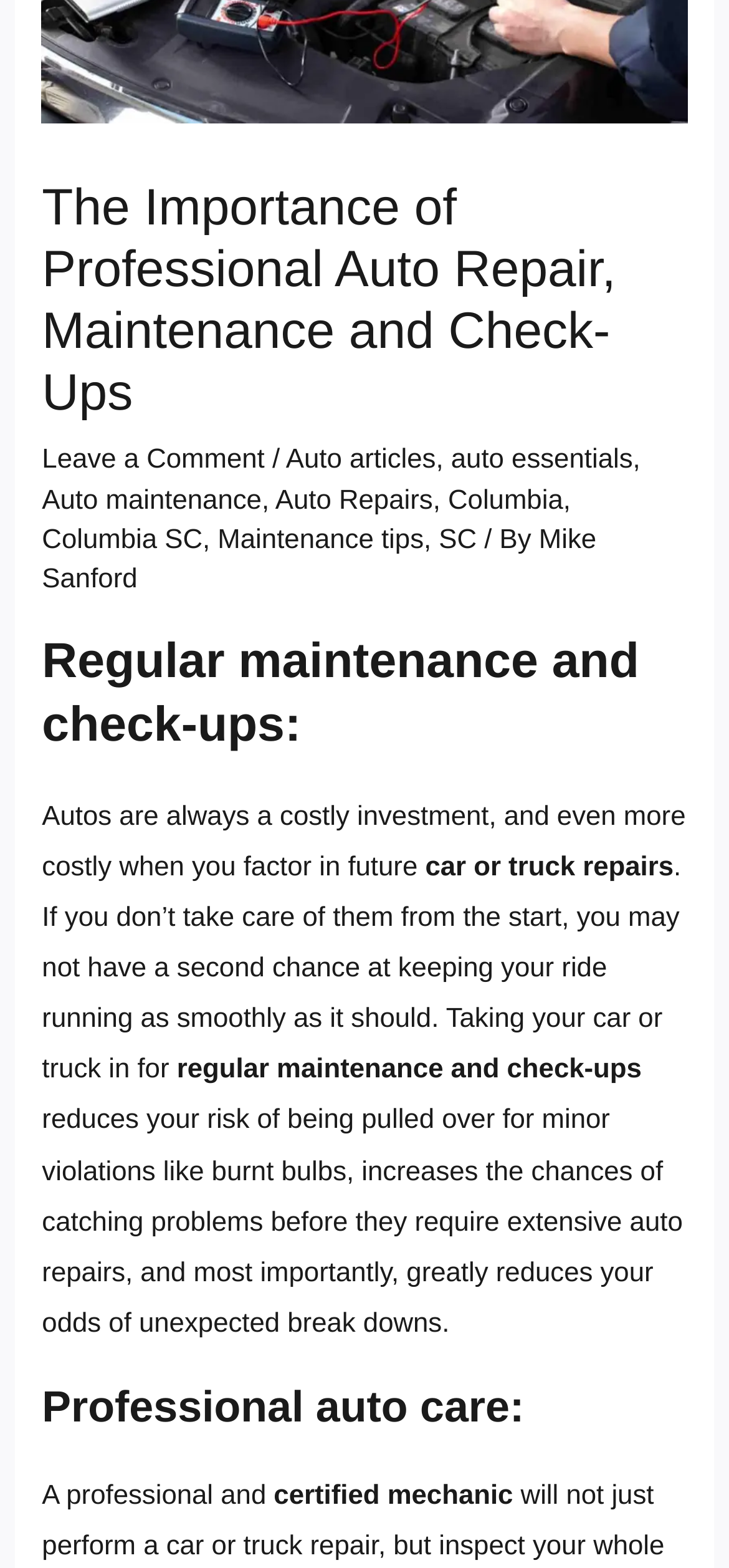Give the bounding box coordinates for this UI element: "Menu". The coordinates should be four float numbers between 0 and 1, arranged as [left, top, right, bottom].

None